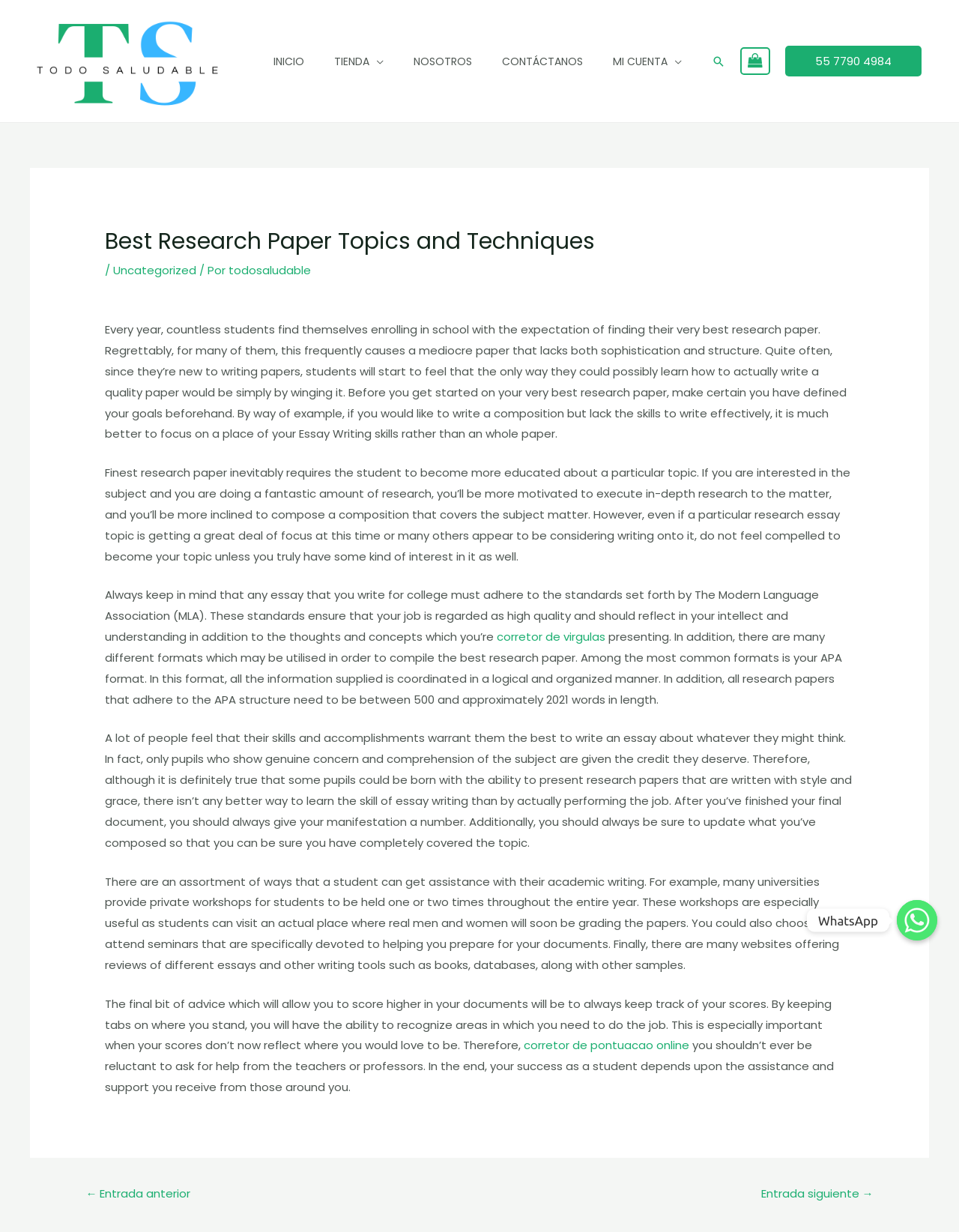Identify the webpage's primary heading and generate its text.

Best Research Paper Topics and Techniques